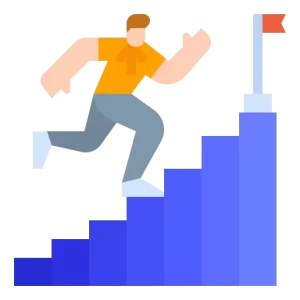How many missions are there in the game?
Provide a detailed and extensive answer to the question.

According to the caption, the game 'Stickman Ninja Fight Mod Apk' features over 100 challenging missions against opponents, which players must navigate to collect rewards and advance.